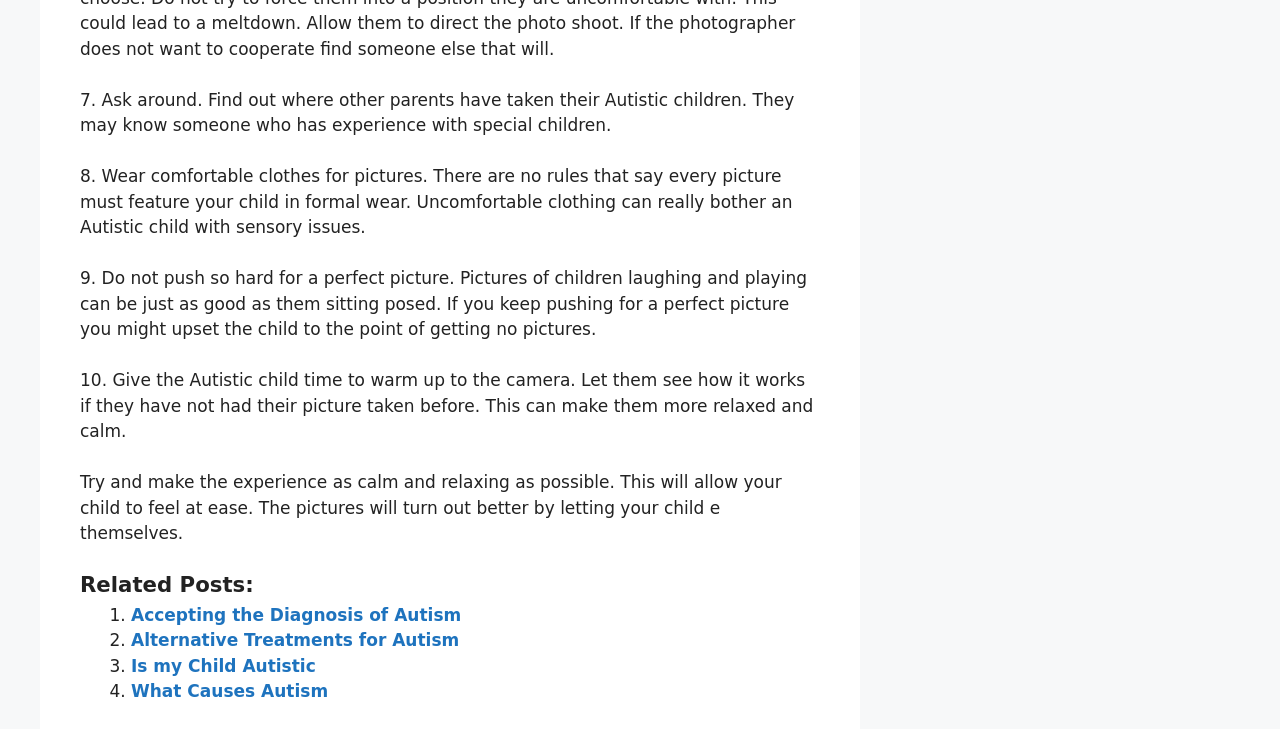Please provide a comprehensive response to the question based on the details in the image: How many related posts are listed?

The webpage has a section titled 'Related Posts:' which lists four links to other articles, each with a number marker (1., 2., 3., 4.). These links appear to be related to autism and parenting.